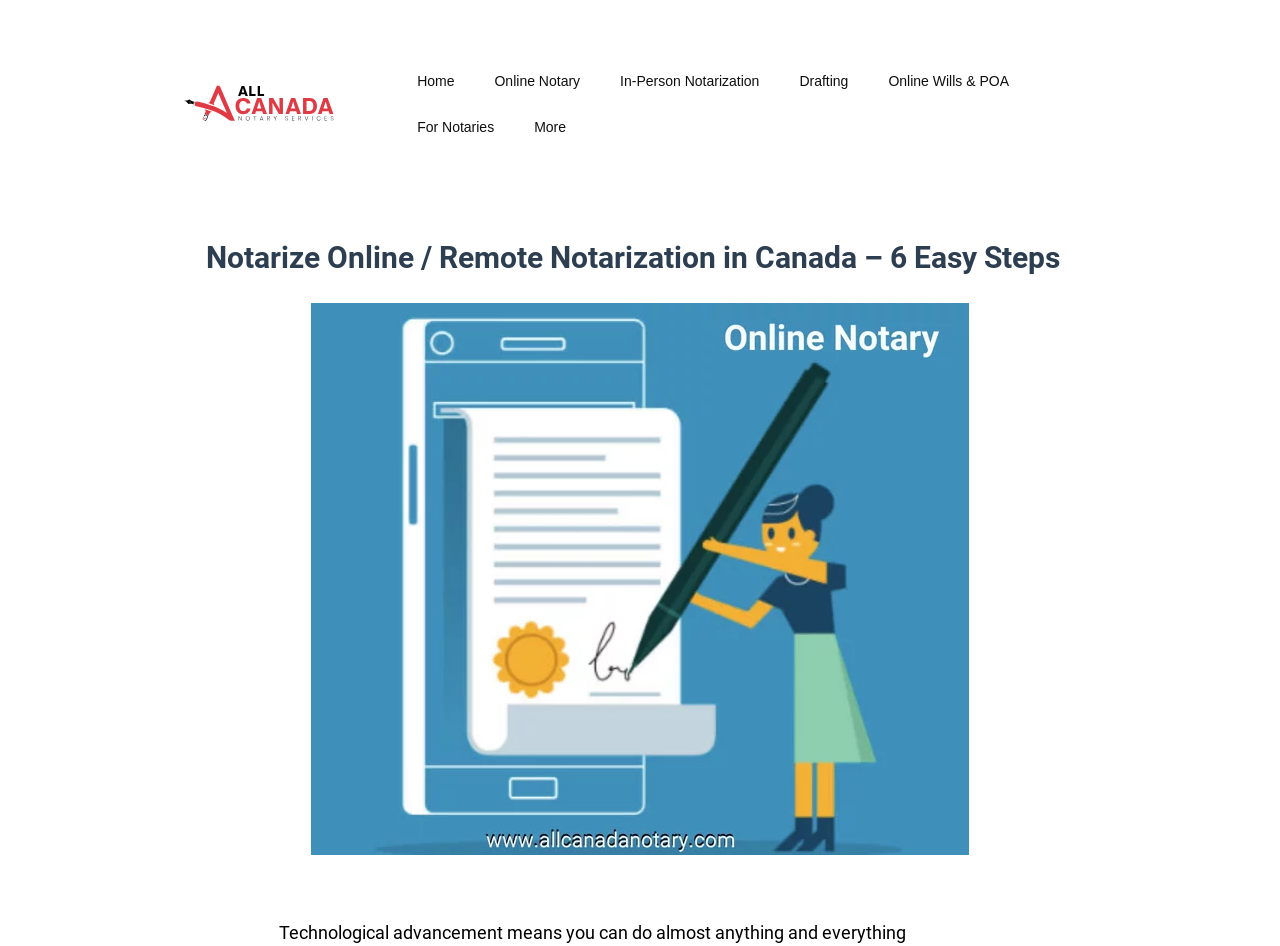Identify the bounding box for the element characterized by the following description: "Online Wills & POA".

[0.678, 0.061, 0.804, 0.11]